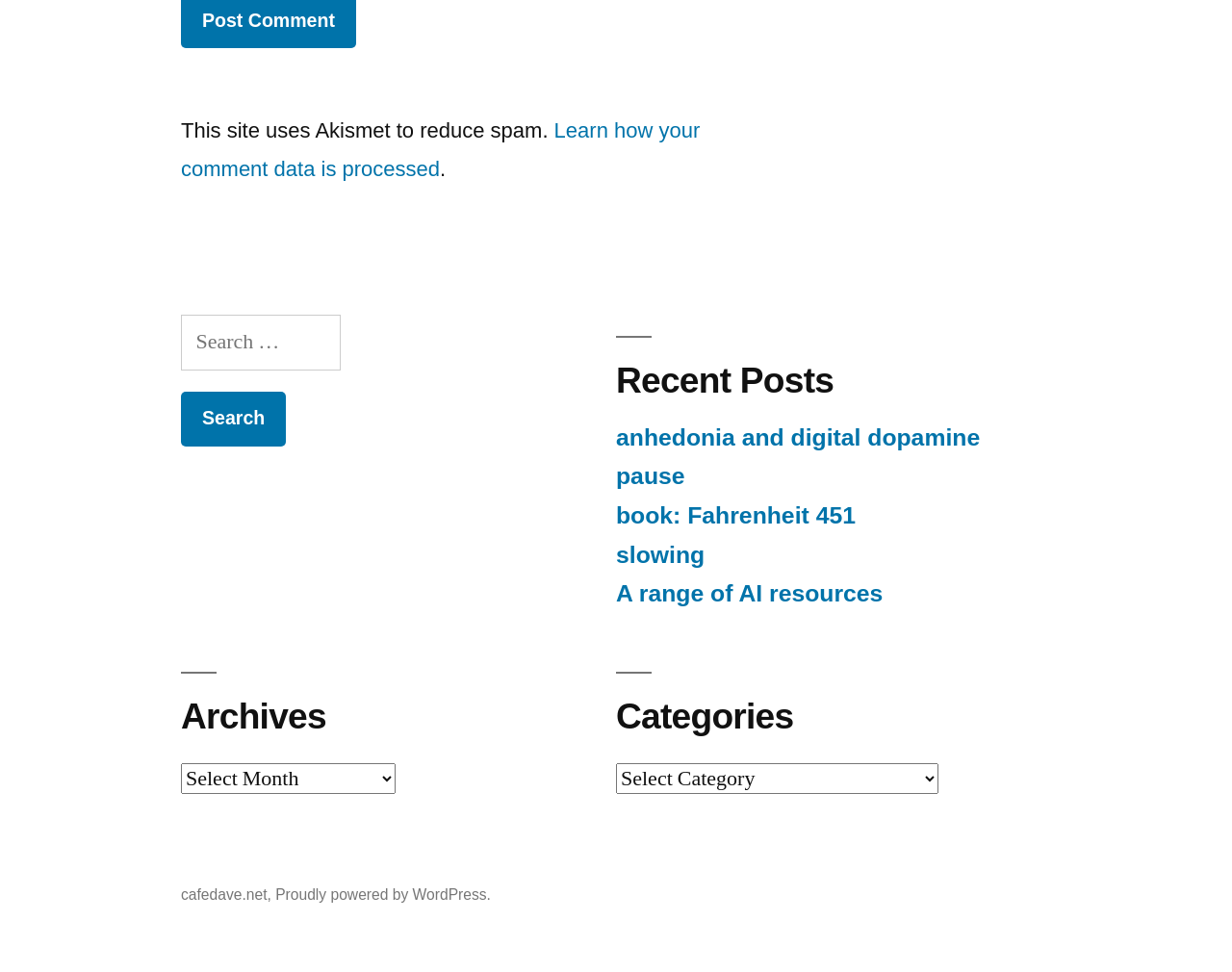What platform powers the website?
Can you provide a detailed and comprehensive answer to the question?

The platform powering the website can be determined from the static text 'Proudly powered by WordPress.' at the bottom of the webpage.